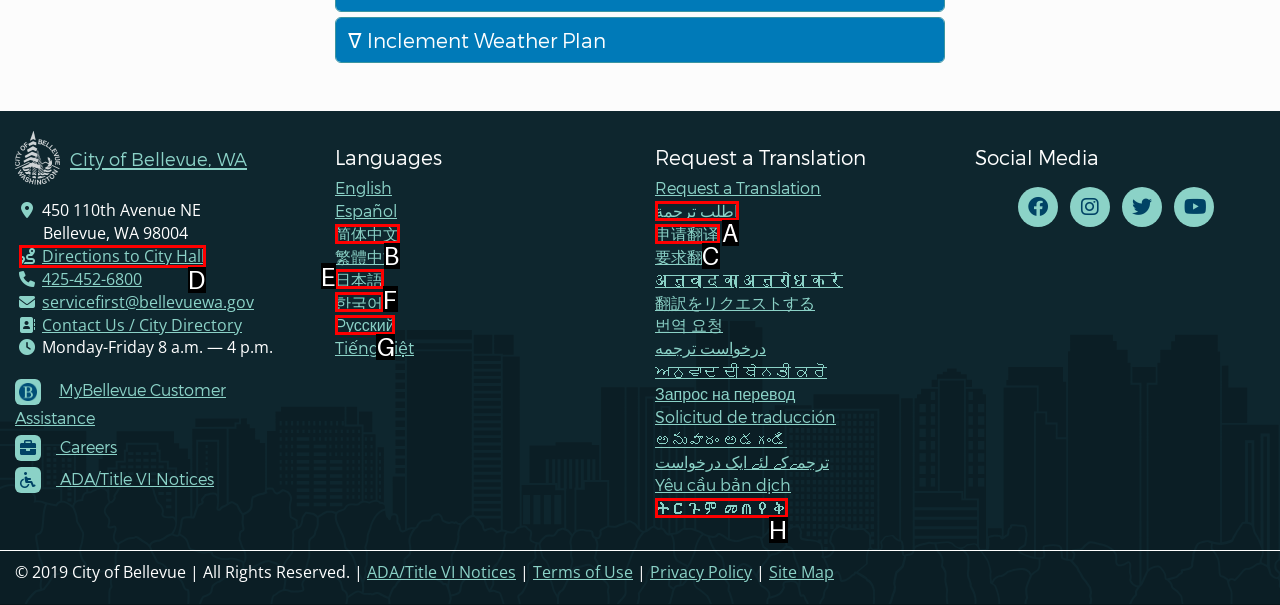Tell me which one HTML element best matches the description: 简体中文
Answer with the option's letter from the given choices directly.

B